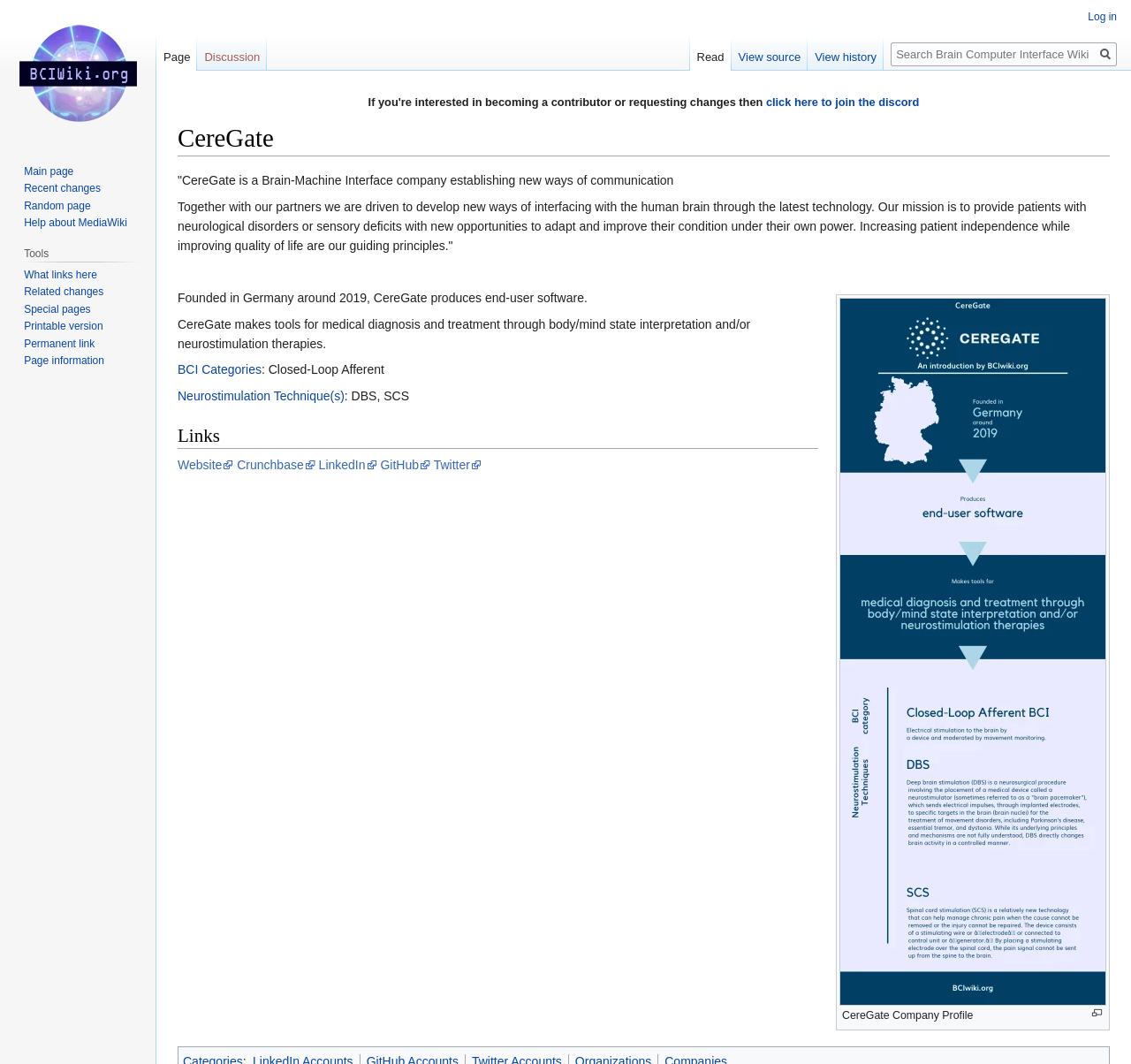Based on the description "What links here", find the bounding box of the specified UI element.

[0.021, 0.252, 0.086, 0.264]